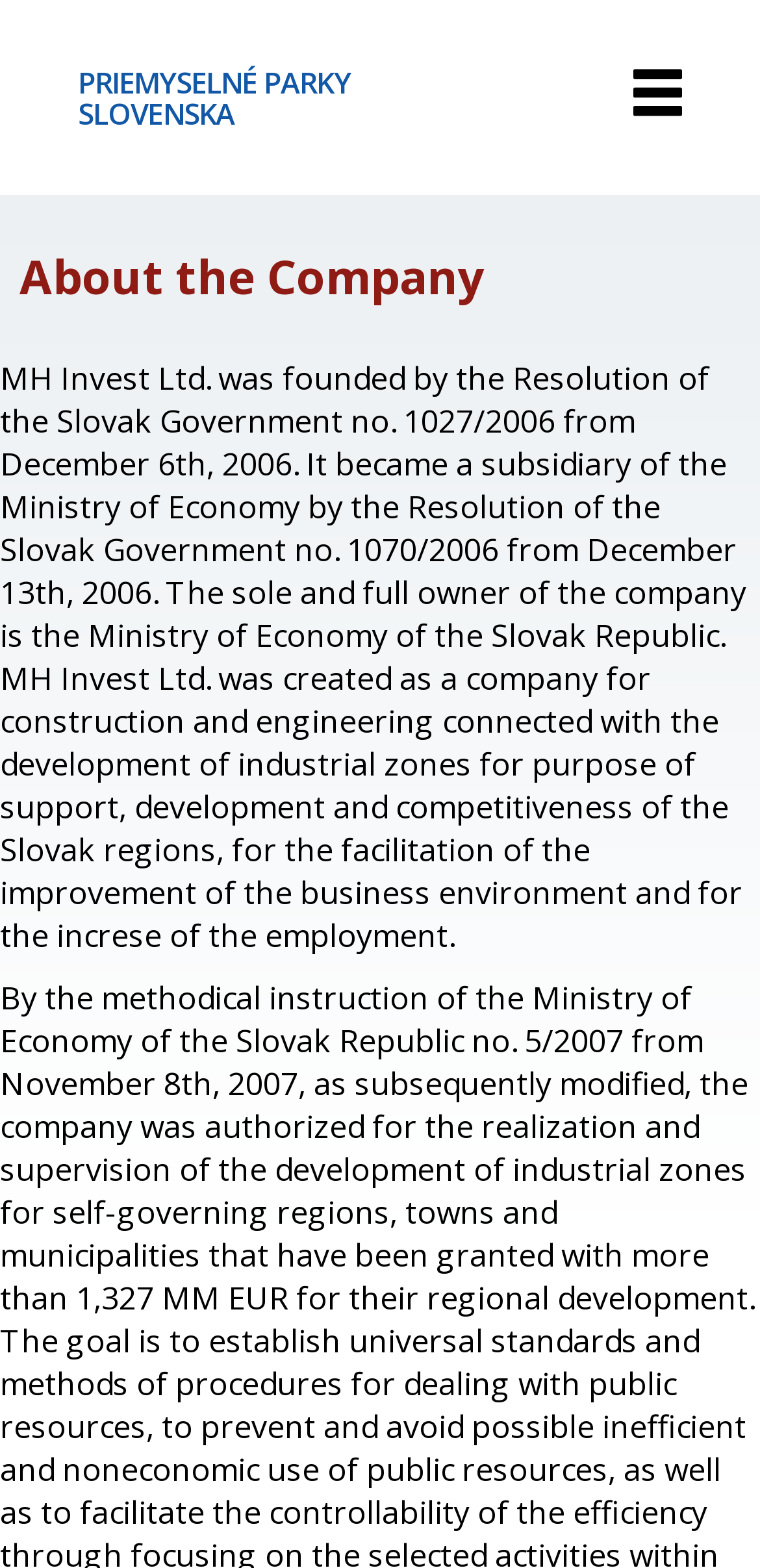What are the two language options?
Based on the image, give a concise answer in the form of a single word or short phrase.

Slovensky and English